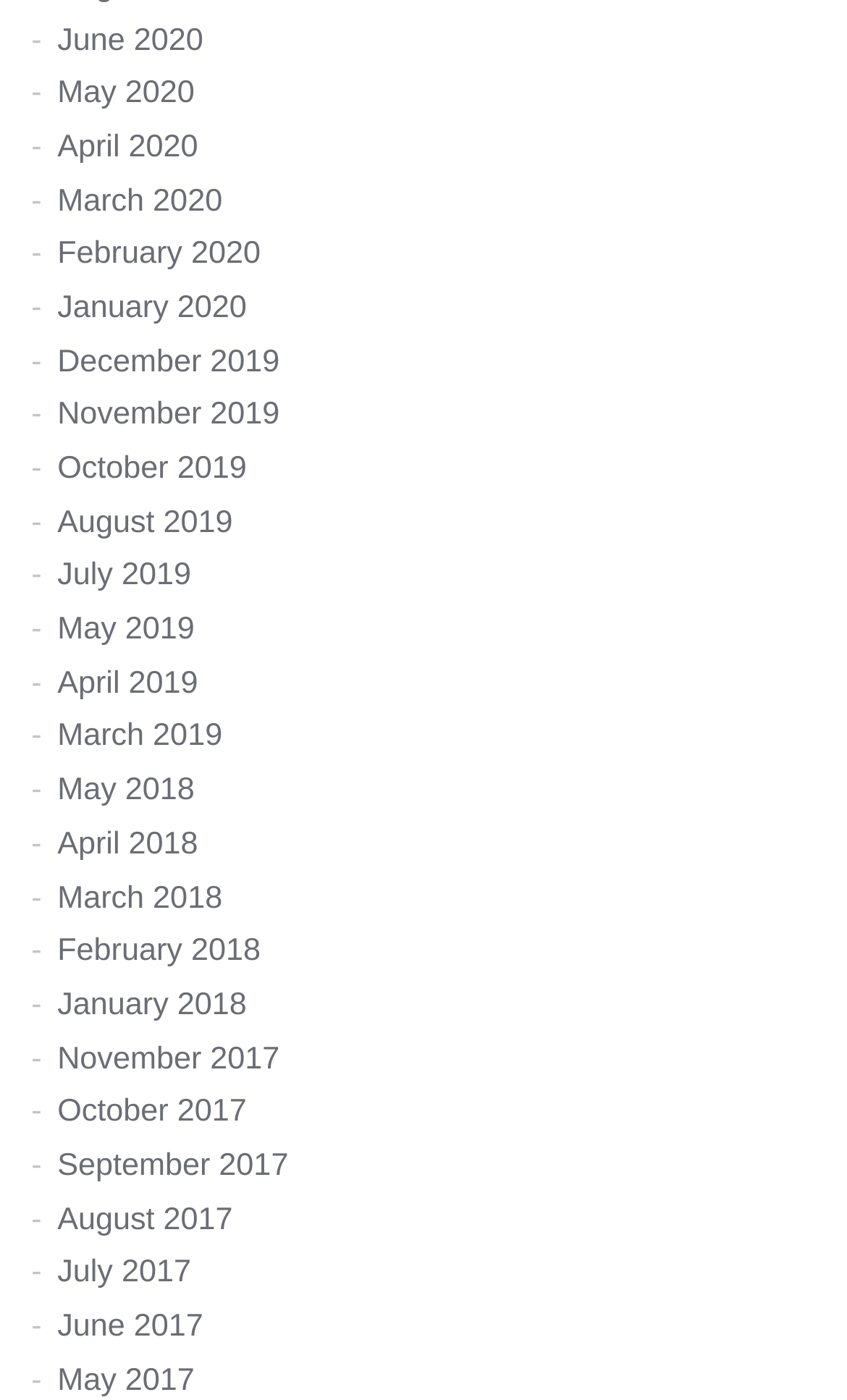Provide a brief response using a word or short phrase to this question:
How many months are listed on the webpage?

24